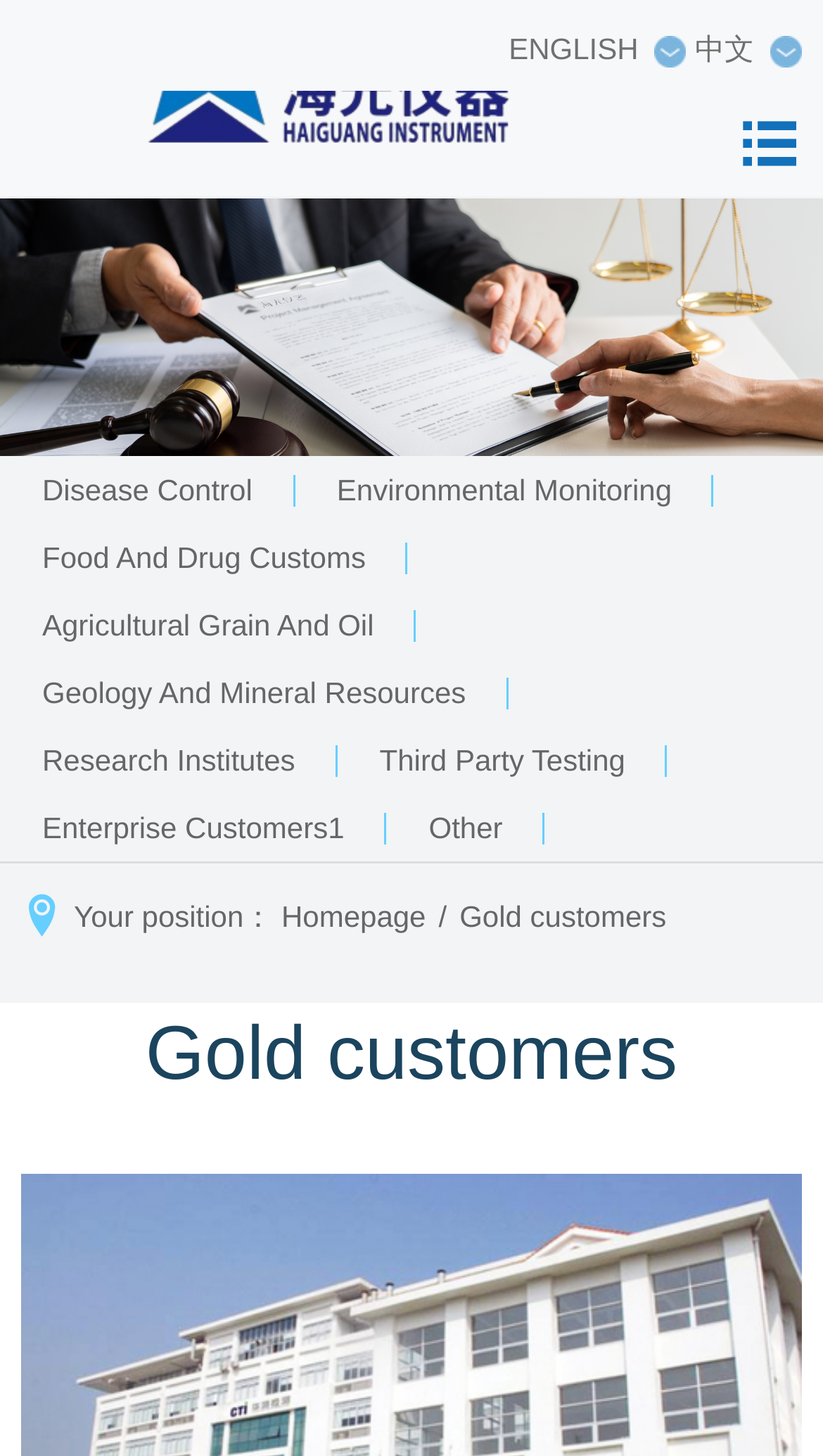What is the purpose of the links under 'Gold customers'?
Please provide a comprehensive and detailed answer to the question.

The links under 'Gold customers' are categorized by specific customer types, such as 'Disease Control' and 'Environmental Monitoring', suggesting that they are meant to navigate the user to specific pages related to those customer types.